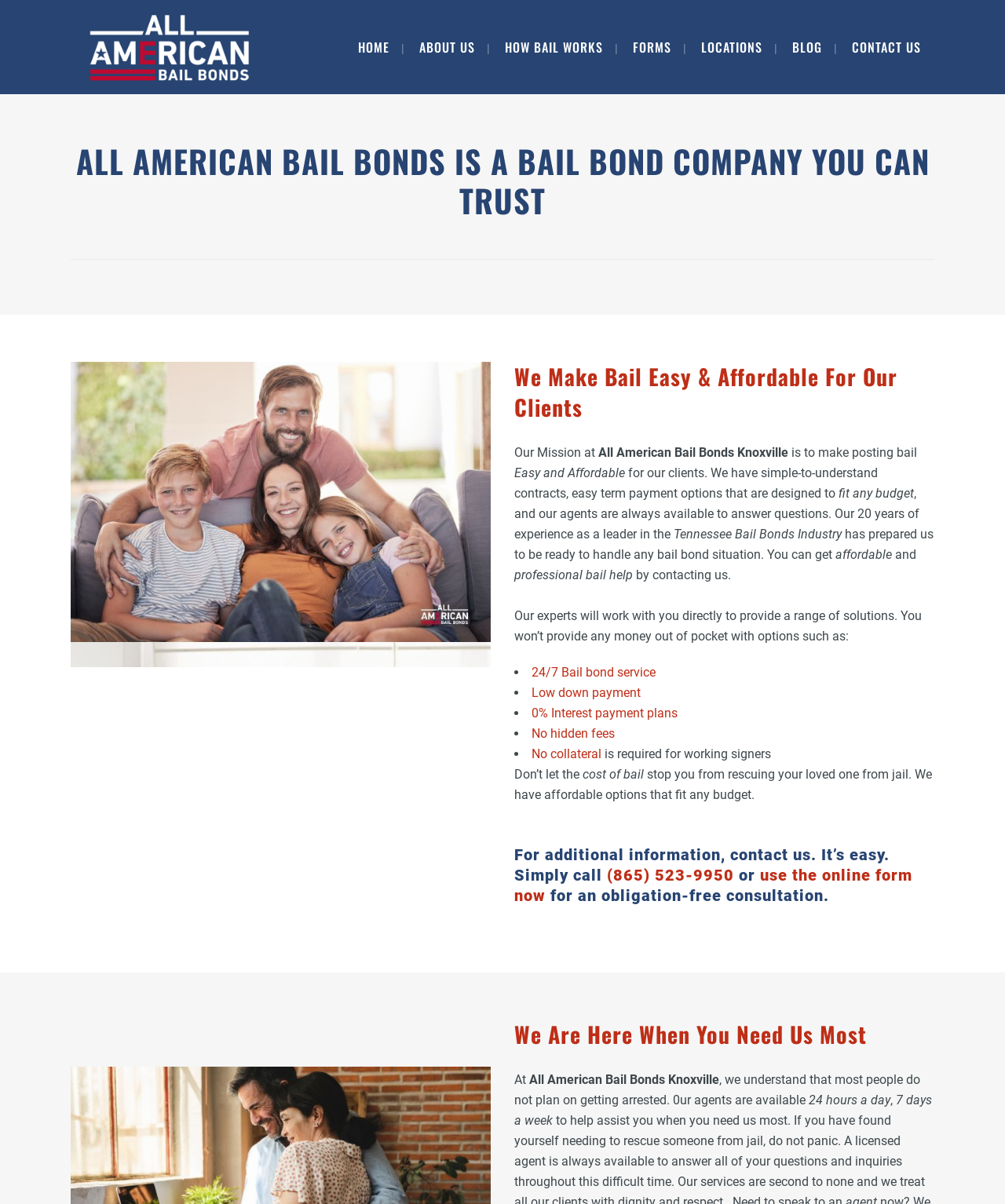Detail the various sections and features present on the webpage.

This webpage is about All American Bail Bonds, a bail bond company in Tennessee. At the top of the page, there are five identical logo images aligned horizontally. Below the logos, there is a navigation menu with seven links: HOME, ABOUT US, HOW BAIL WORKS, FORMS, LOCATIONS, BLOG, and CONTACT US.

The main content of the page is divided into several sections. The first section has a heading that reads "ALL AMERICAN BAIL BONDS IS A BAIL BOND COMPANY YOU CAN TRUST." Below the heading, there is an image related to Knox County bail bonds. The next section has a heading that reads "We Make Bail Easy & Affordable For Our Clients." This section describes the company's mission and services, including simple contracts, easy payment options, and experienced agents.

The following section lists the benefits of working with All American Bail Bonds, including affordable options, professional help, and a range of solutions. This section also includes a list of four options: 24/7 bail bond service, low down payment, 0% interest payment plans, and no hidden fees.

The next section has a heading that reads "For additional information, contact us. It’s easy. Simply call (865) 523-9950 or use the online form now for an obligation-free consultation." This section provides contact information and a call-to-action to encourage visitors to reach out to the company.

The final section has a heading that reads "We Are Here When You Need Us Most." This section emphasizes the company's availability, with agents available 24 hours a day, 7 days a week, to help with bail bond needs.